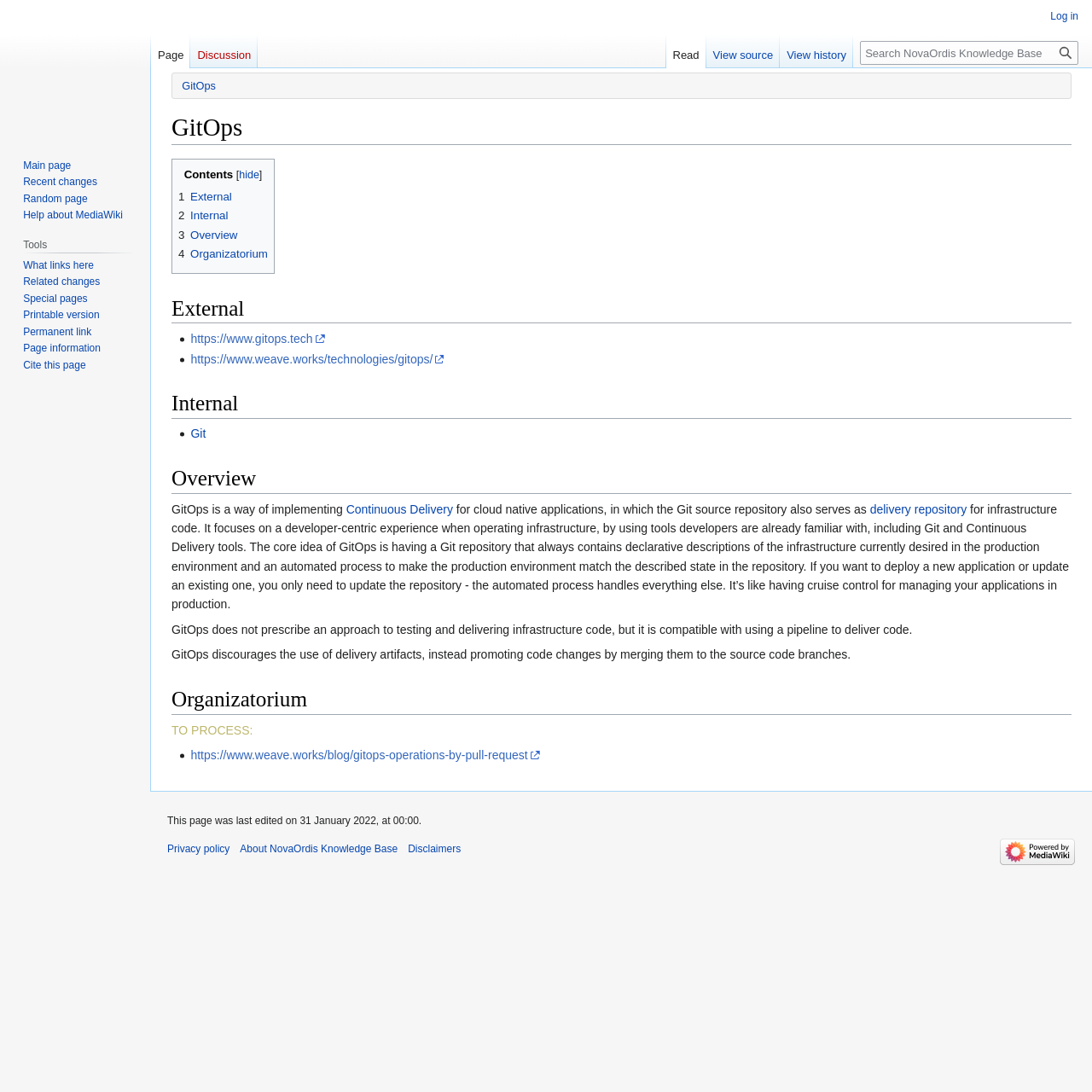Provide the bounding box coordinates of the area you need to click to execute the following instruction: "Search NovaOrdis Knowledge Base".

[0.788, 0.038, 0.988, 0.059]